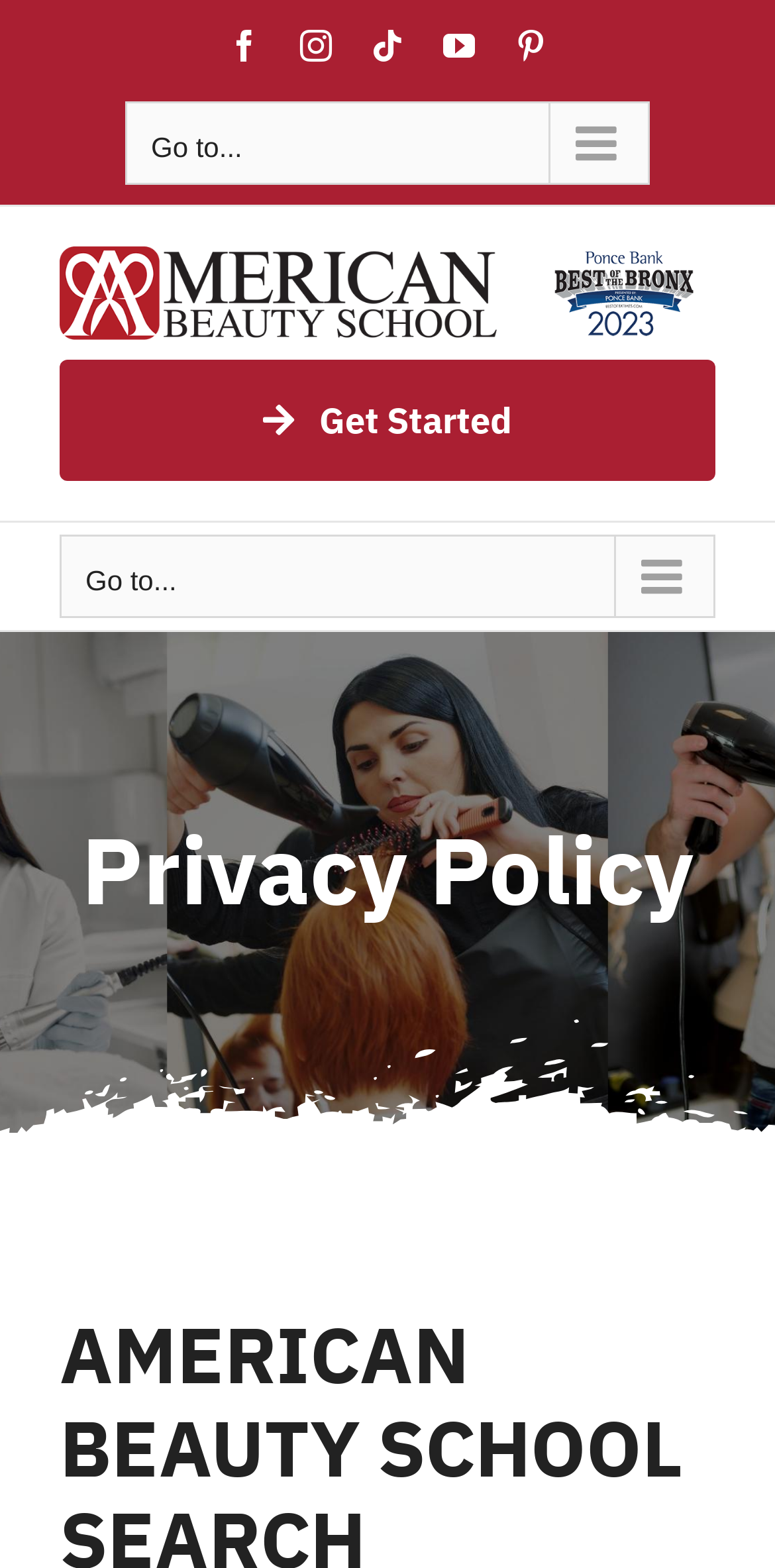What is the text of the logo link? Observe the screenshot and provide a one-word or short phrase answer.

American Beauty School Logo